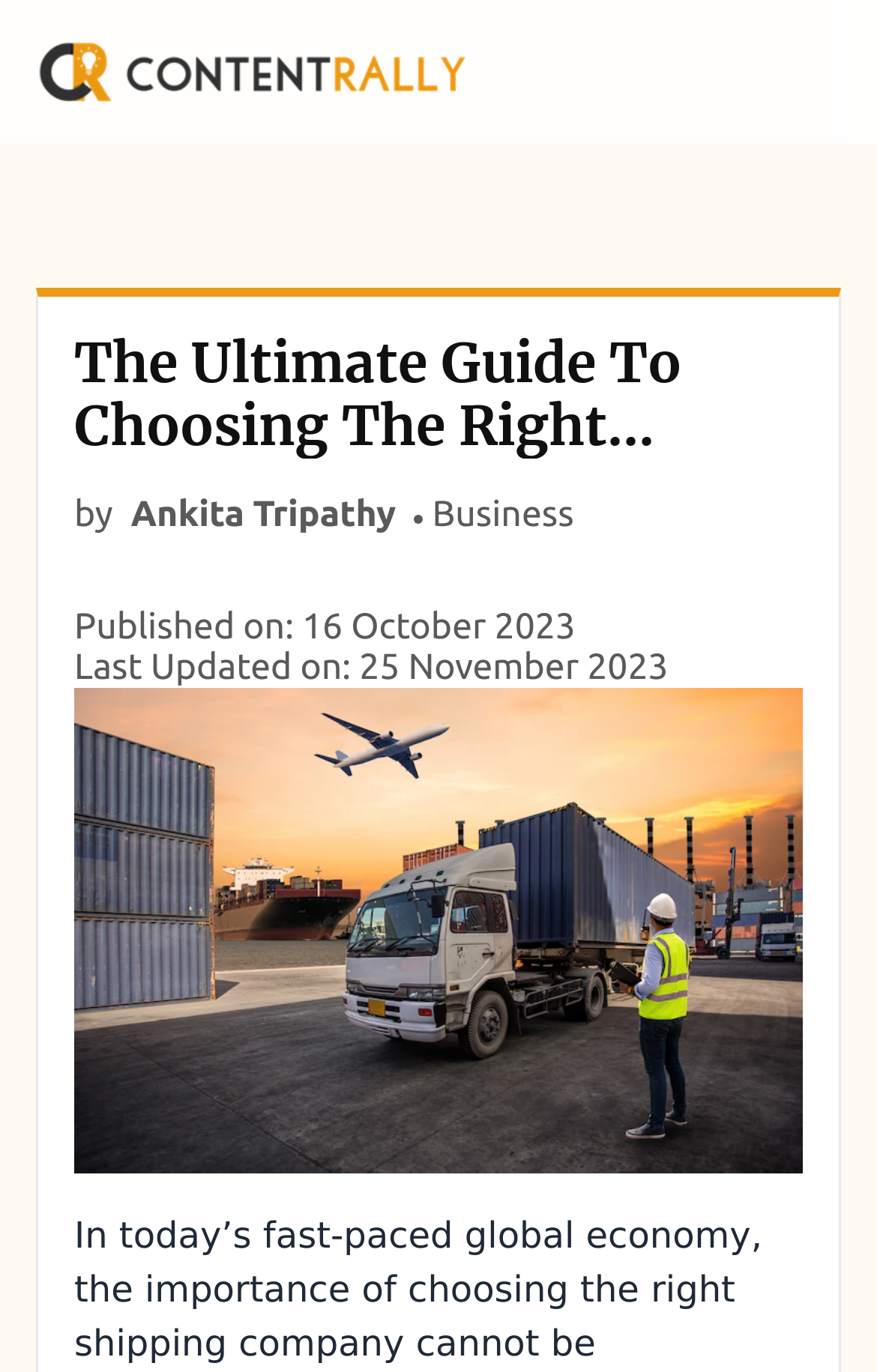Please give a concise answer to this question using a single word or phrase: 
When was the article last updated?

25 November 2023